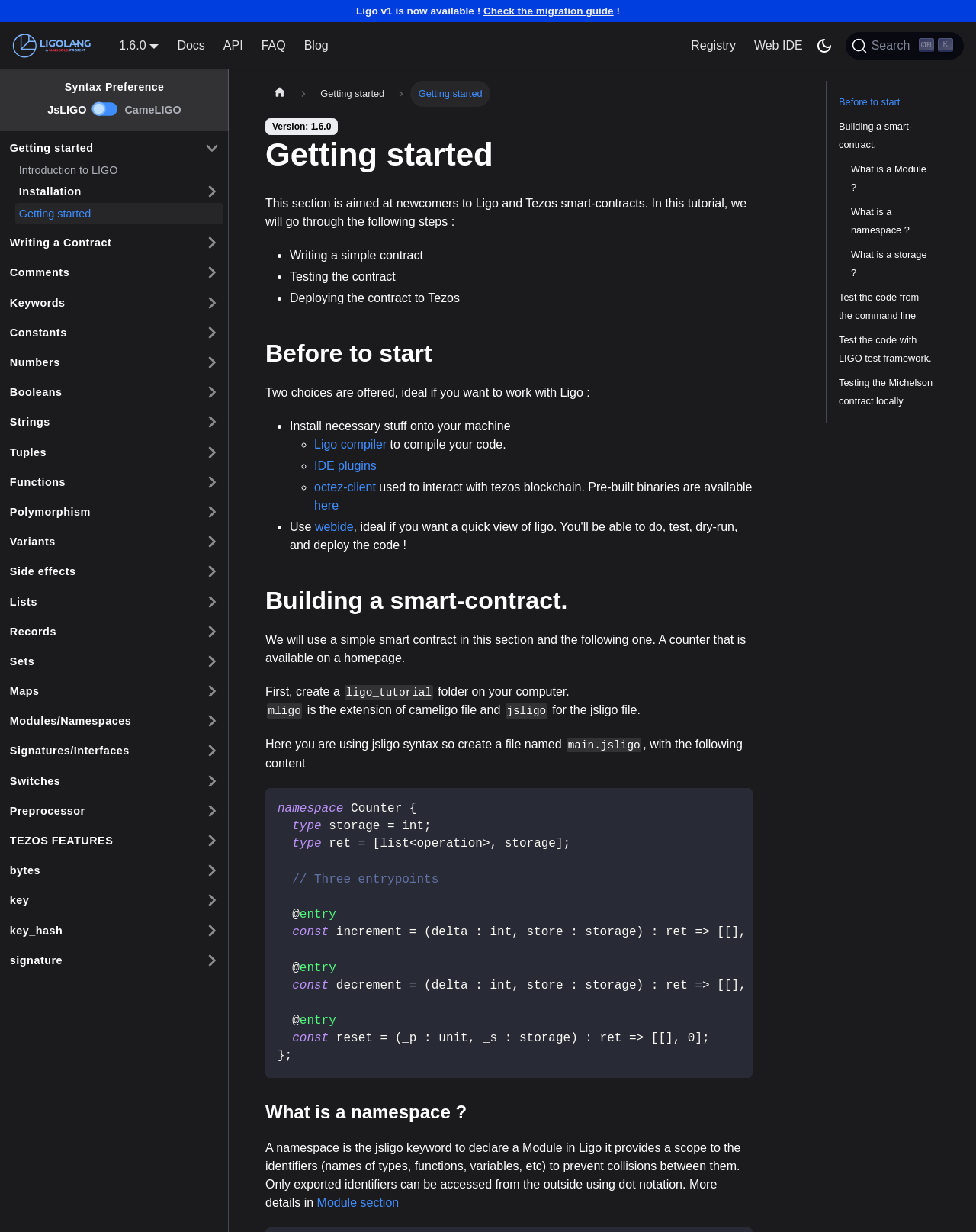Find the bounding box of the element with the following description: "Home". The coordinates must be four float numbers between 0 and 1, formatted as [left, top, right, bottom].

None